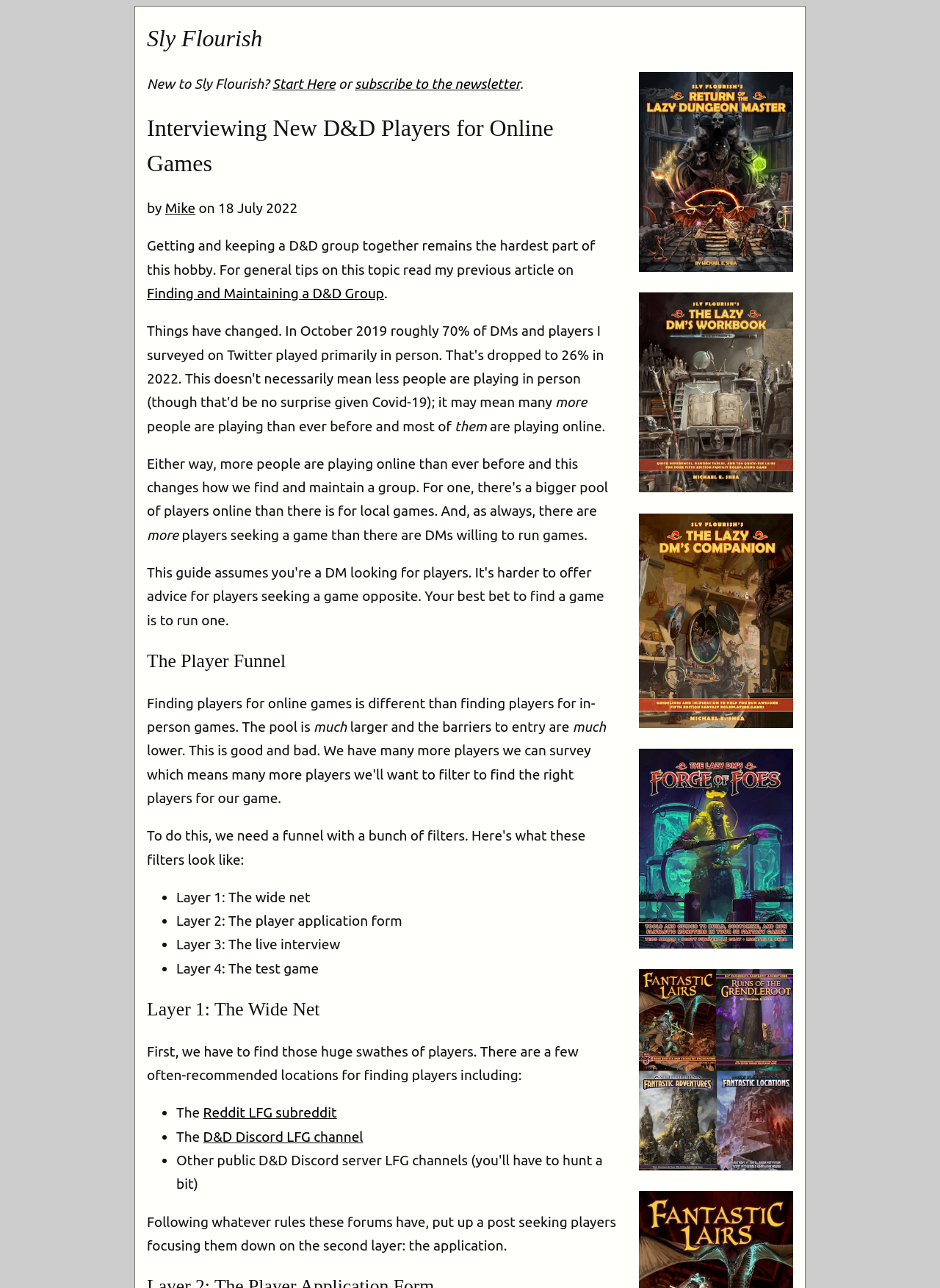Please provide the bounding box coordinates for the element that needs to be clicked to perform the instruction: "Read the article on 'Finding and Maintaining a D&D Group'". The coordinates must consist of four float numbers between 0 and 1, formatted as [left, top, right, bottom].

[0.156, 0.221, 0.409, 0.234]